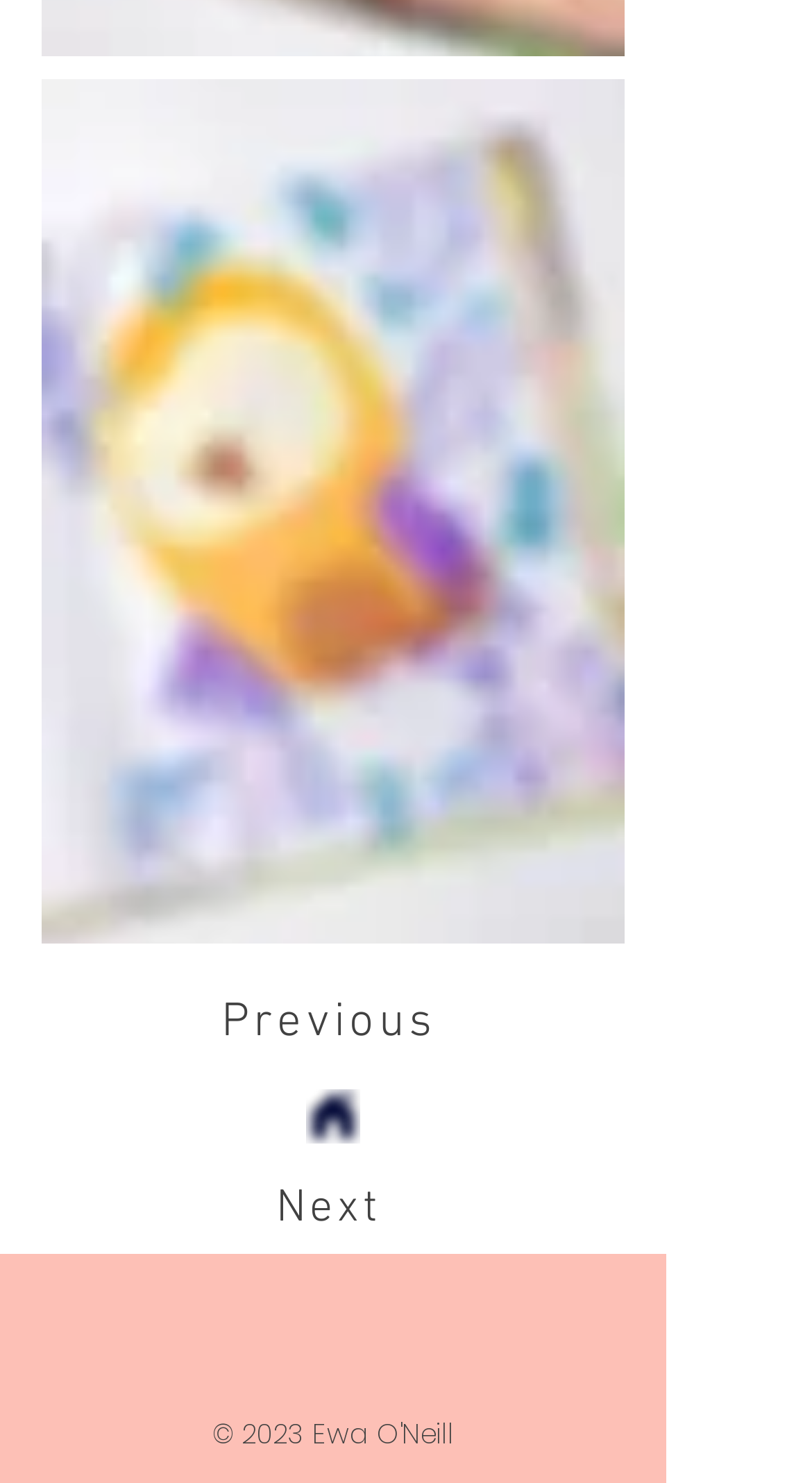Where are the social media links located?
Provide a detailed and well-explained answer to the question.

The social media links are located at the bottom of the webpage, as indicated by their bounding box coordinates [0.246, 0.874, 0.592, 0.923] that have a high y-coordinate value, suggesting they are positioned near the bottom of the webpage.